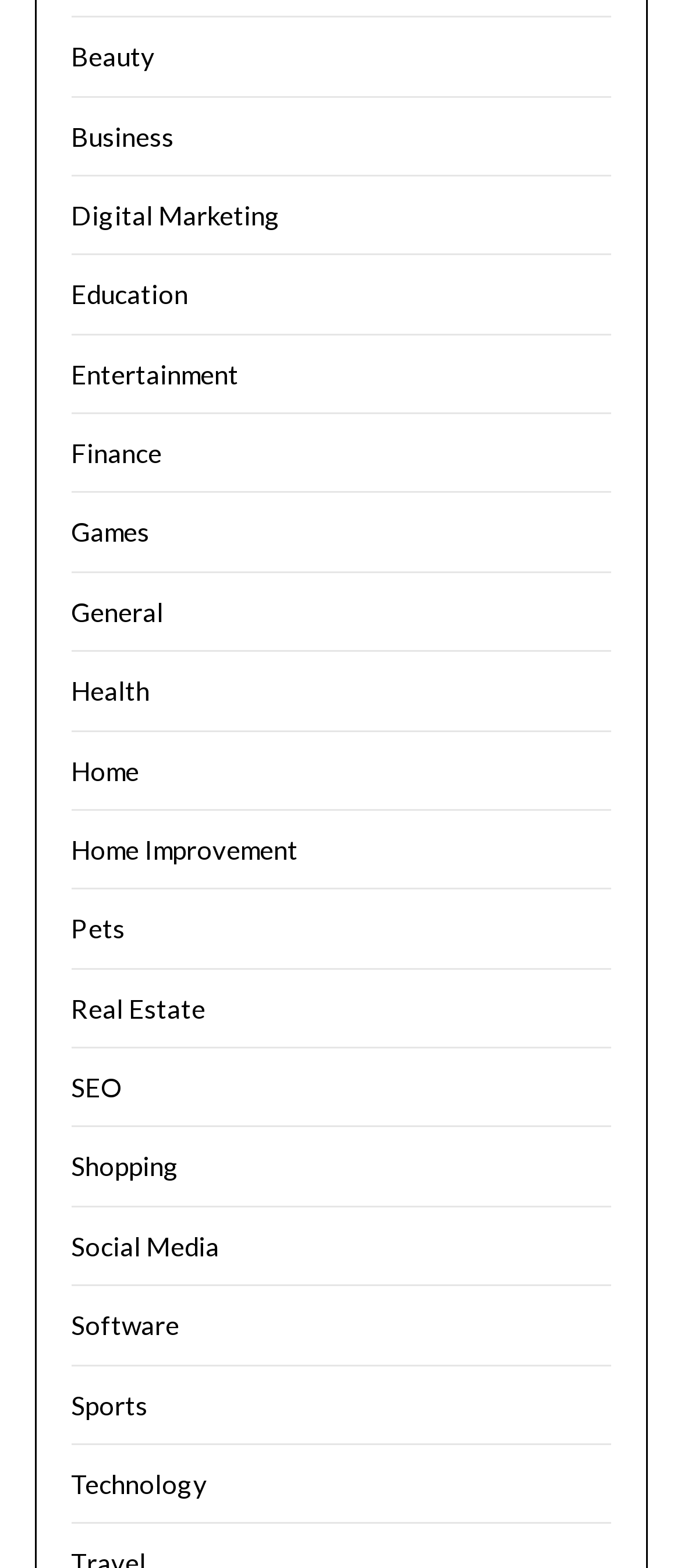Please determine the bounding box coordinates of the element to click in order to execute the following instruction: "Follow BEACONPET on Facebook". The coordinates should be four float numbers between 0 and 1, specified as [left, top, right, bottom].

None